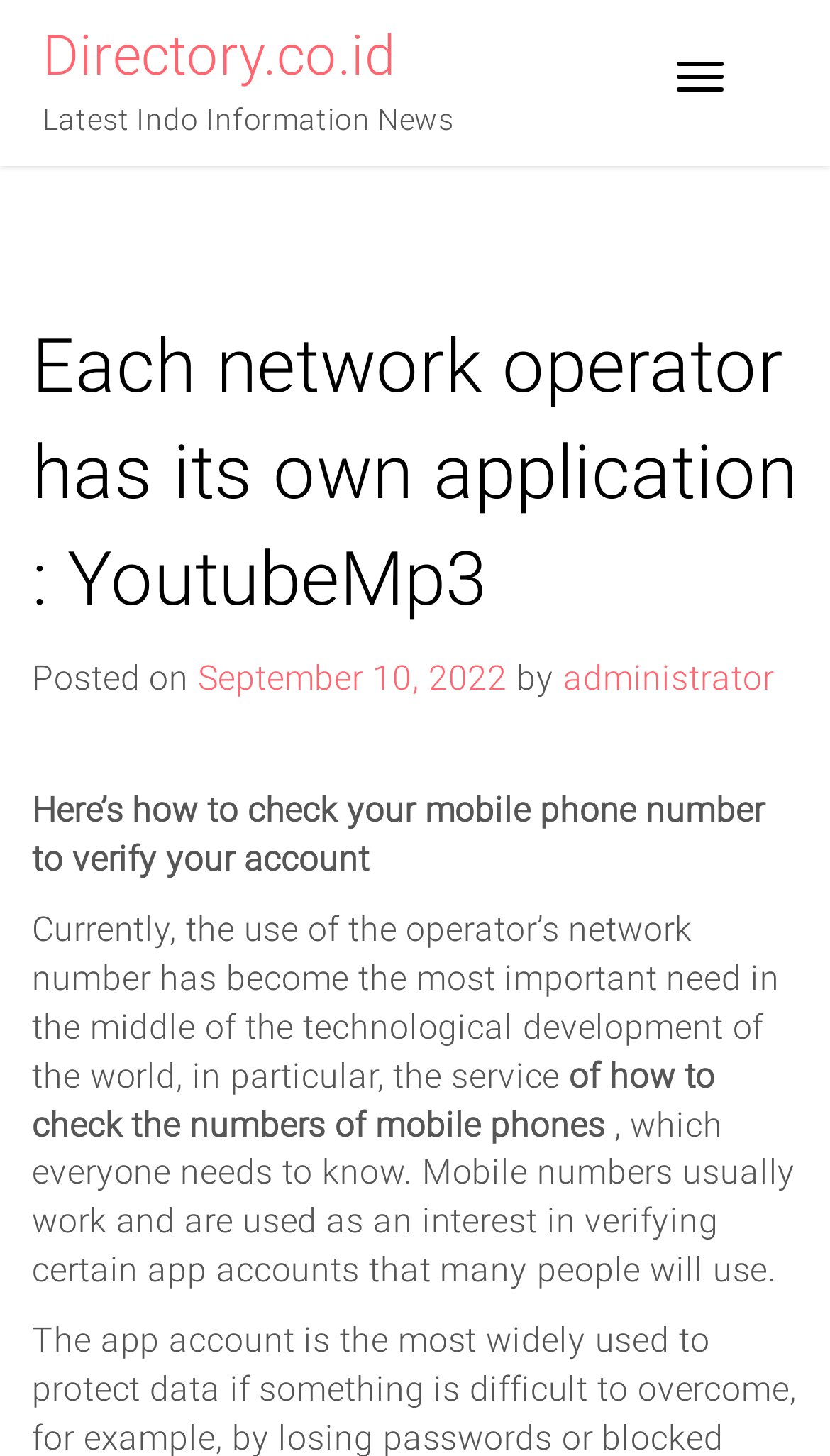Identify and generate the primary title of the webpage.

Each network operator has its own application : YoutubeMp3